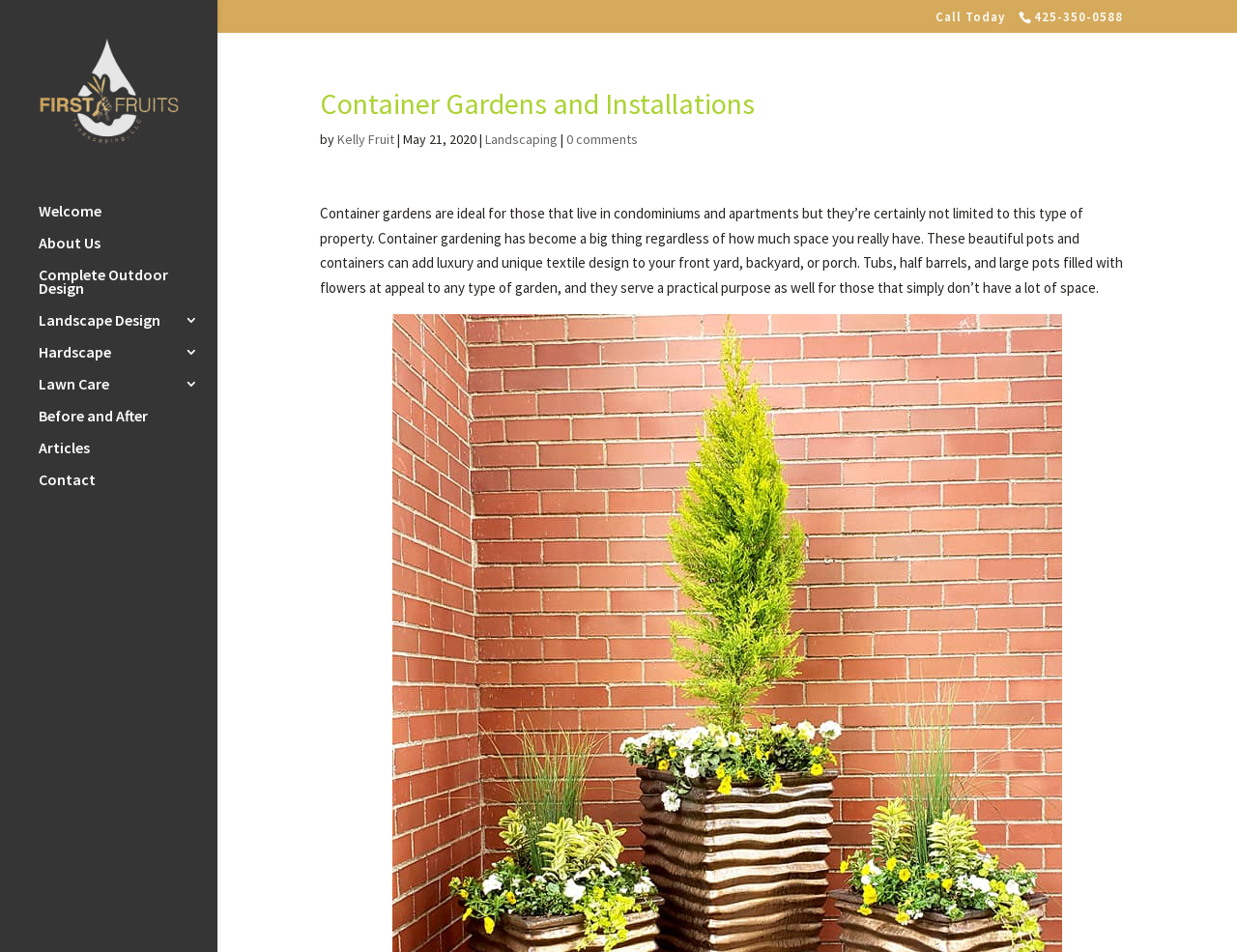Calculate the bounding box coordinates for the UI element based on the following description: "No Comments". Ensure the coordinates are four float numbers between 0 and 1, i.e., [left, top, right, bottom].

None